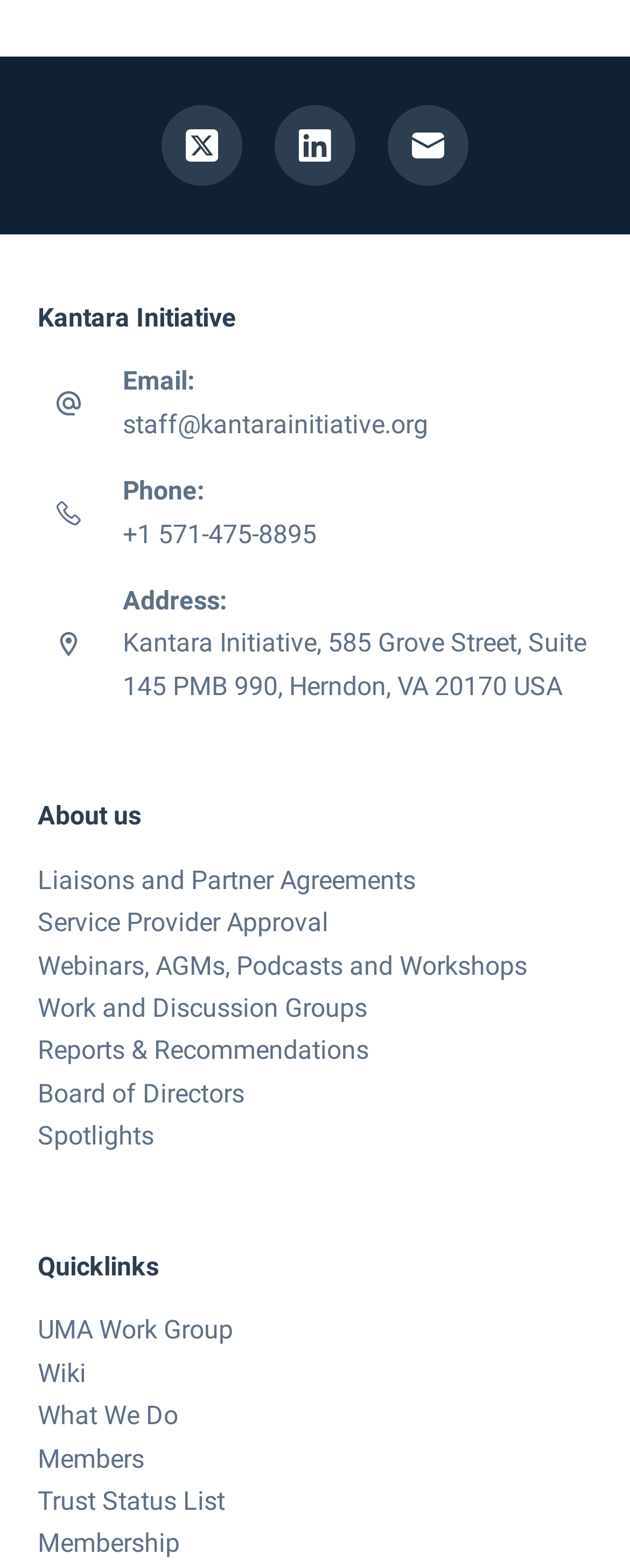Determine the bounding box coordinates in the format (top-left x, top-left y, bottom-right x, bottom-right y). Ensure all values are floating point numbers between 0 and 1. Identify the bounding box of the UI element described by: UMA Work Group

[0.06, 0.882, 0.381, 0.9]